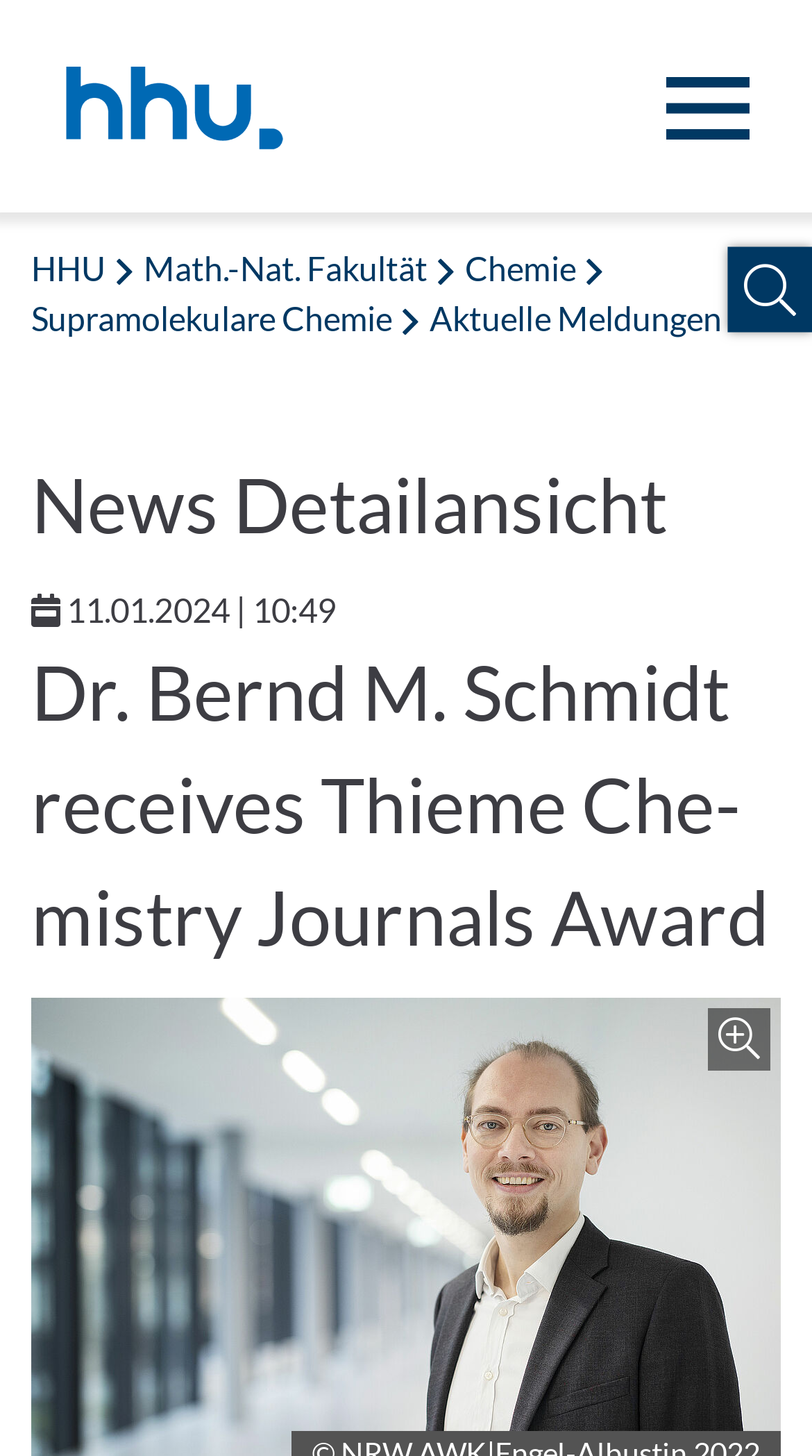Mark the bounding box of the element that matches the following description: "Supramolekulare Chemie".

[0.038, 0.205, 0.483, 0.232]